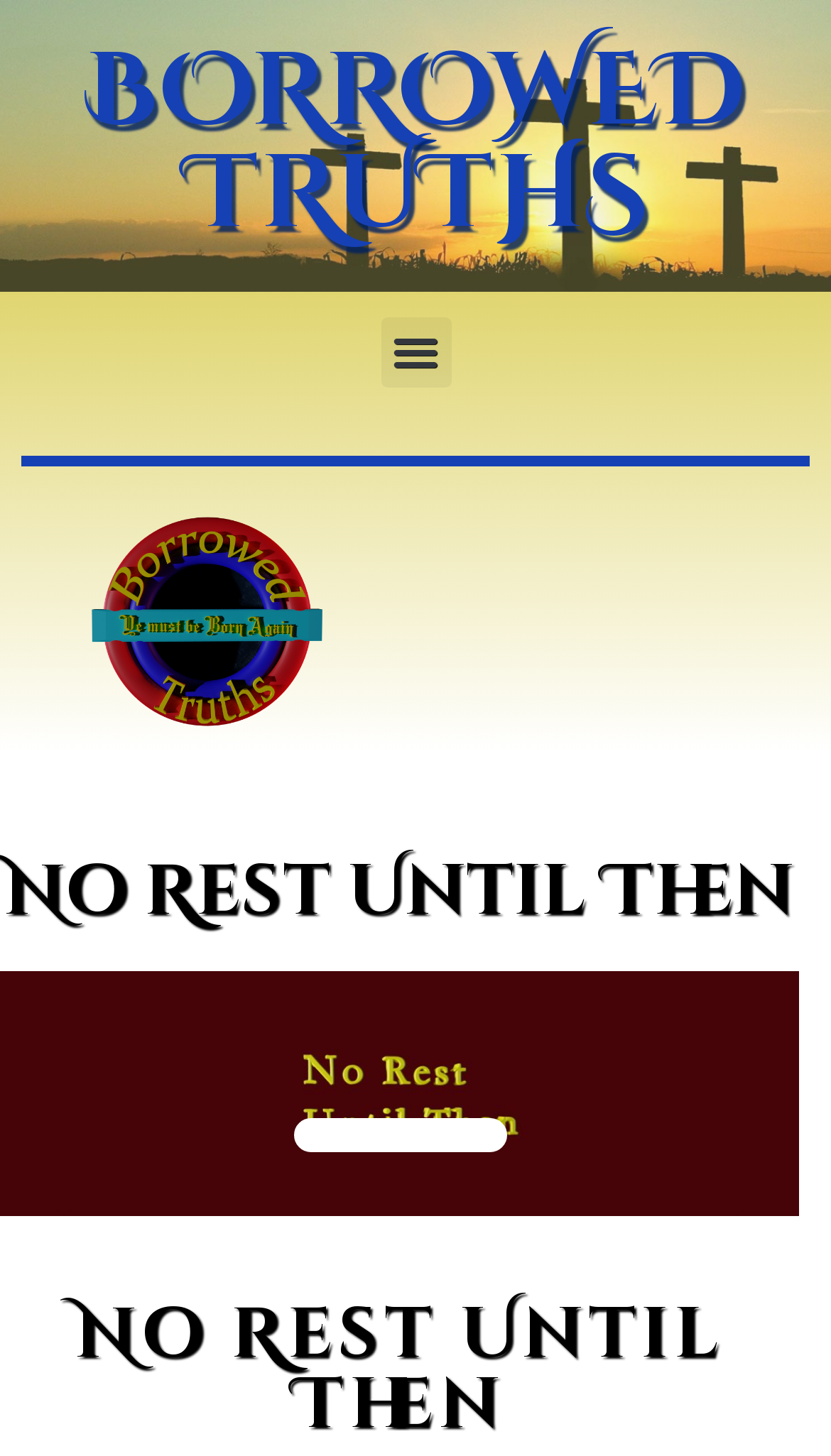What is the position of the 'Menu Toggle' button?
Using the image, give a concise answer in the form of a single word or short phrase.

Middle right